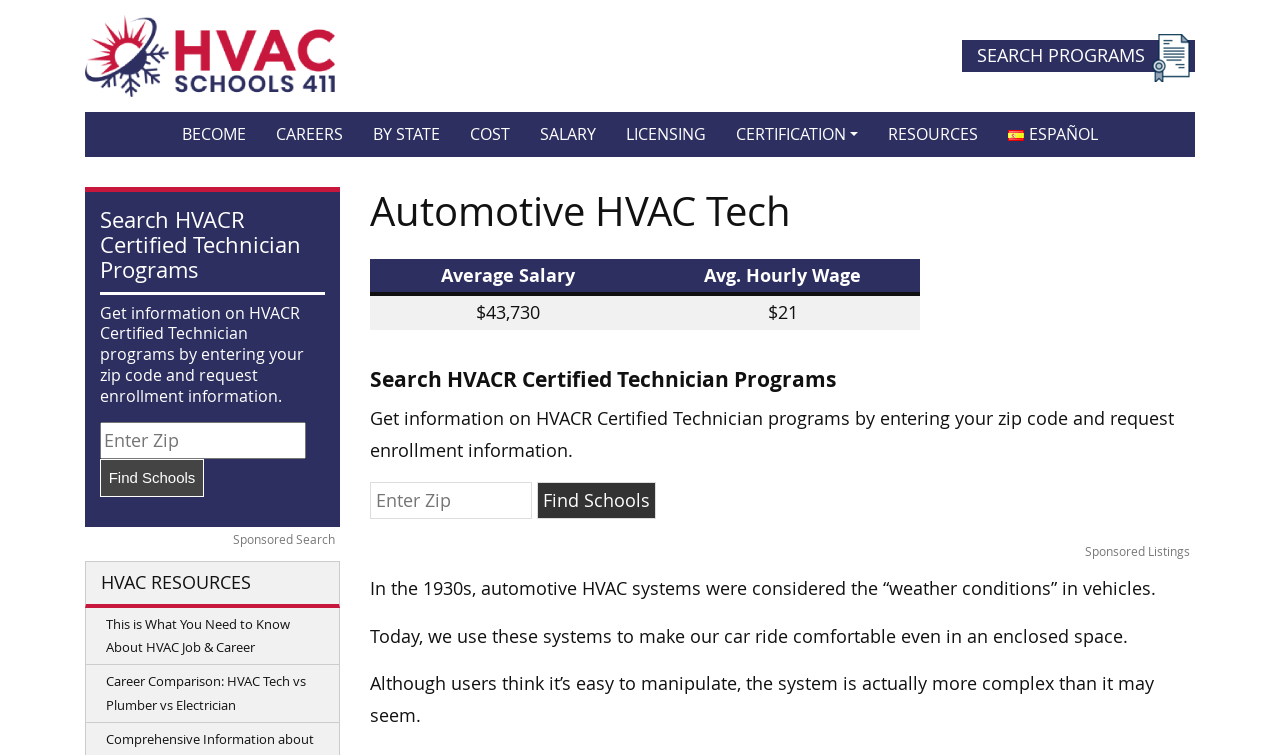For the element described, predict the bounding box coordinates as (top-left x, top-left y, bottom-right x, bottom-right y). All values should be between 0 and 1. Element description: parent_node: SEARCH PROGRAMS

[0.066, 0.0, 0.277, 0.148]